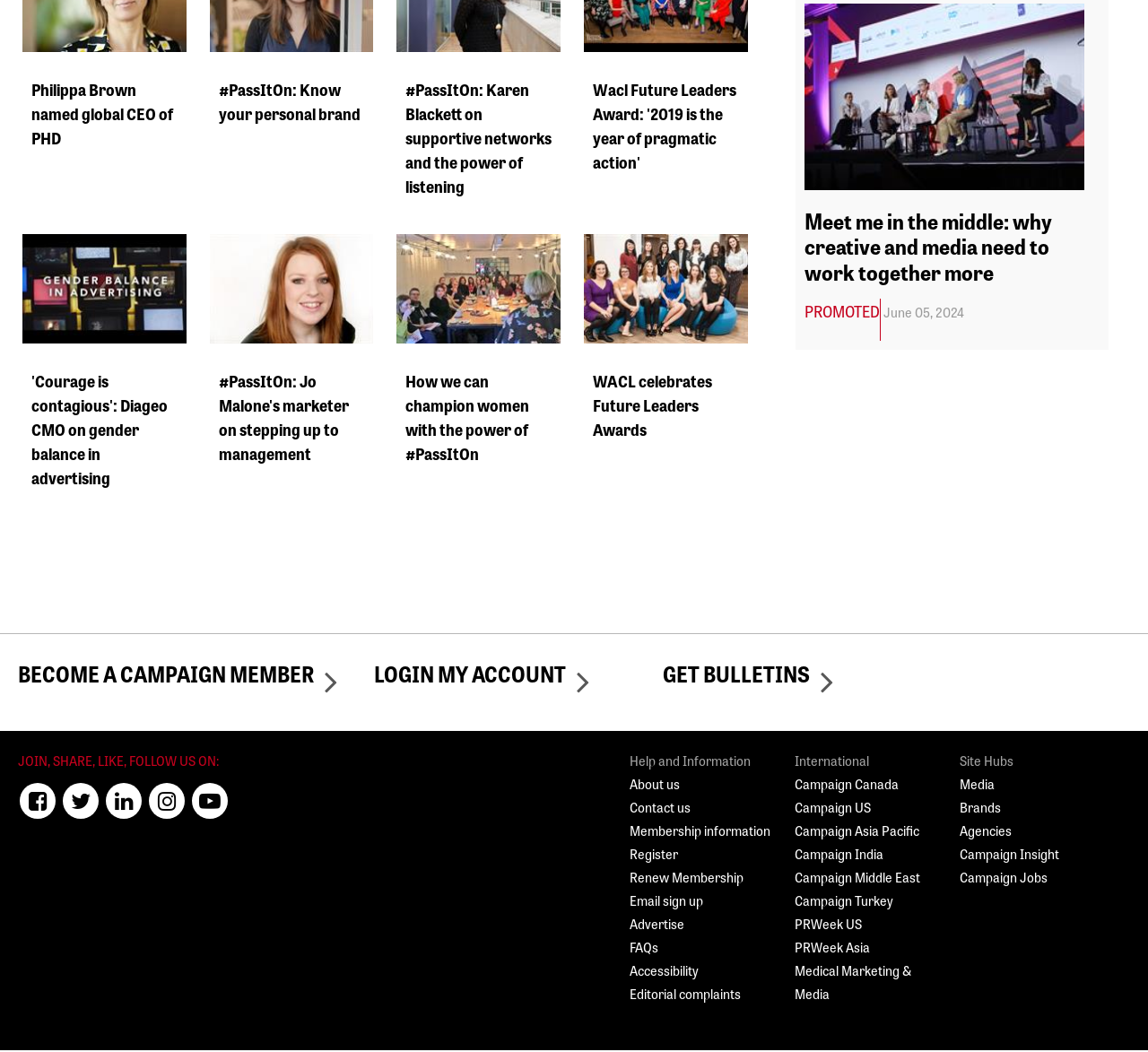Please find the bounding box coordinates of the element that must be clicked to perform the given instruction: "View the image of Courage is contagious: Diageo CMO on gender balance in advertising". The coordinates should be four float numbers from 0 to 1, i.e., [left, top, right, bottom].

[0.02, 0.222, 0.162, 0.326]